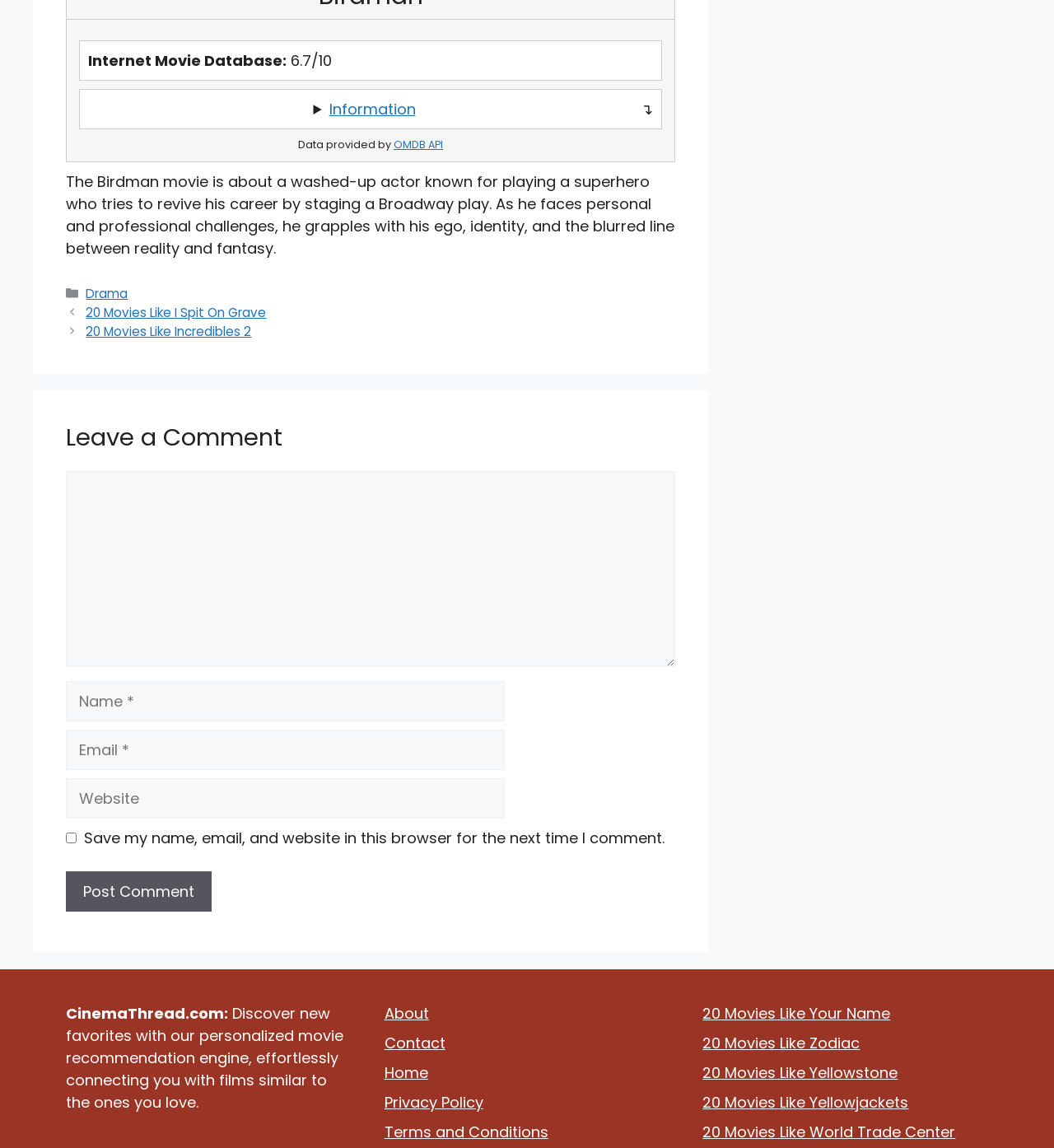Determine the bounding box coordinates for the UI element described. Format the coordinates as (top-left x, top-left y, bottom-right x, bottom-right y) and ensure all values are between 0 and 1. Element description: 20 Movies Like Incredibles 2

[0.082, 0.281, 0.239, 0.296]